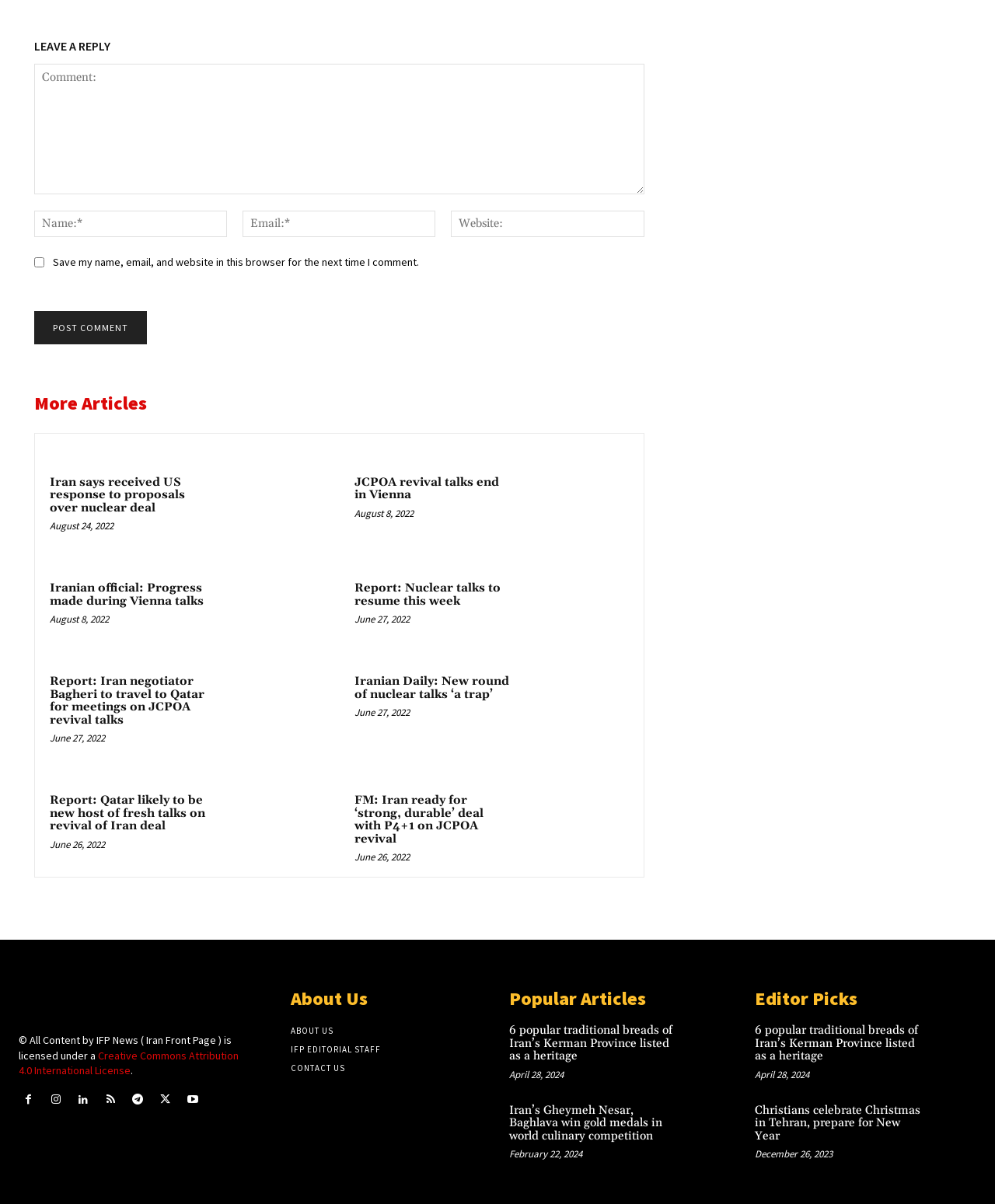Provide a brief response to the question below using one word or phrase:
What is the purpose of the checkbox labeled 'Save my name, email, and website in this browser for the next time I comment.'?

Save comment information